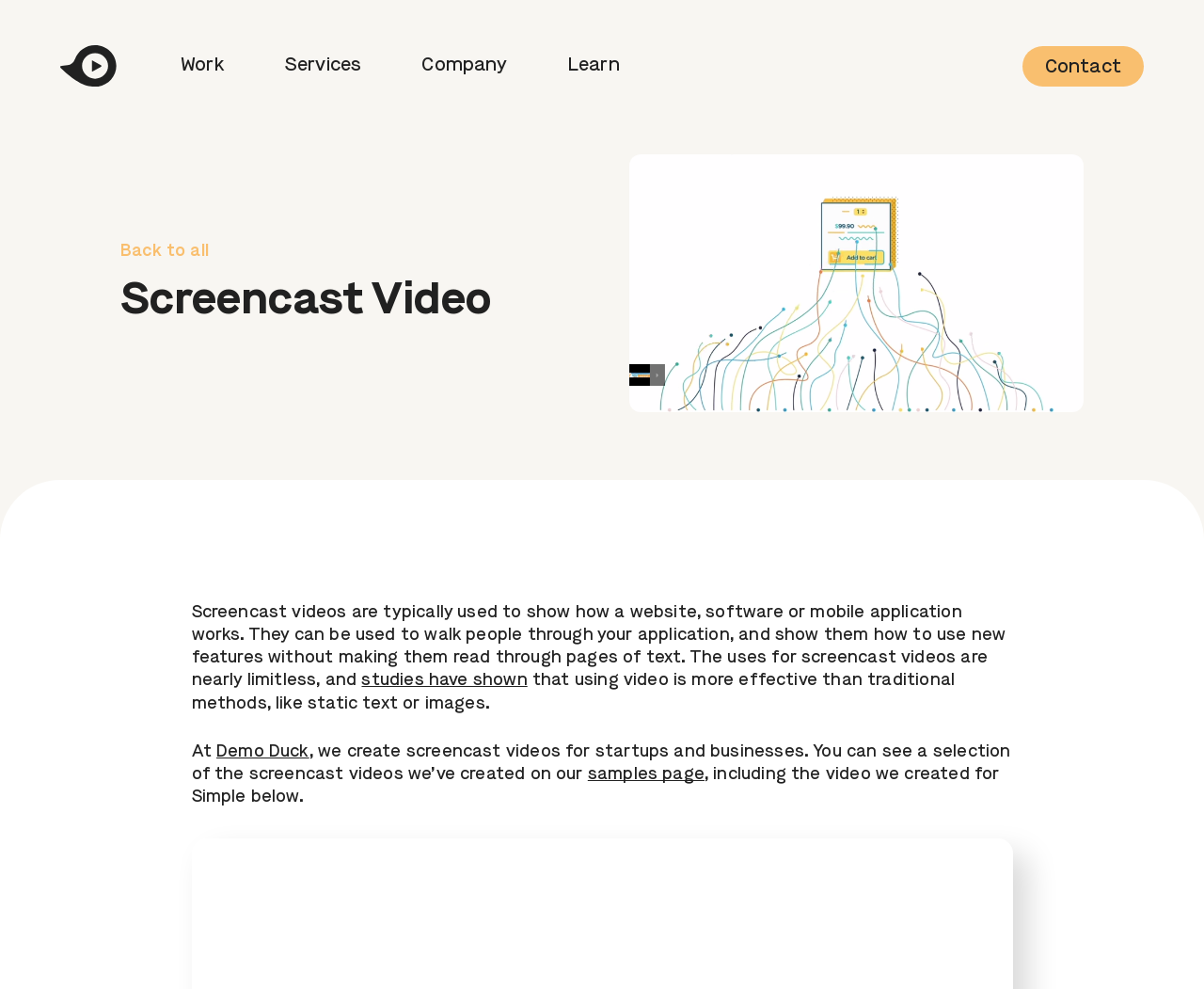Please determine the bounding box coordinates of the section I need to click to accomplish this instruction: "Read more about 'studies have shown'".

[0.3, 0.68, 0.438, 0.697]